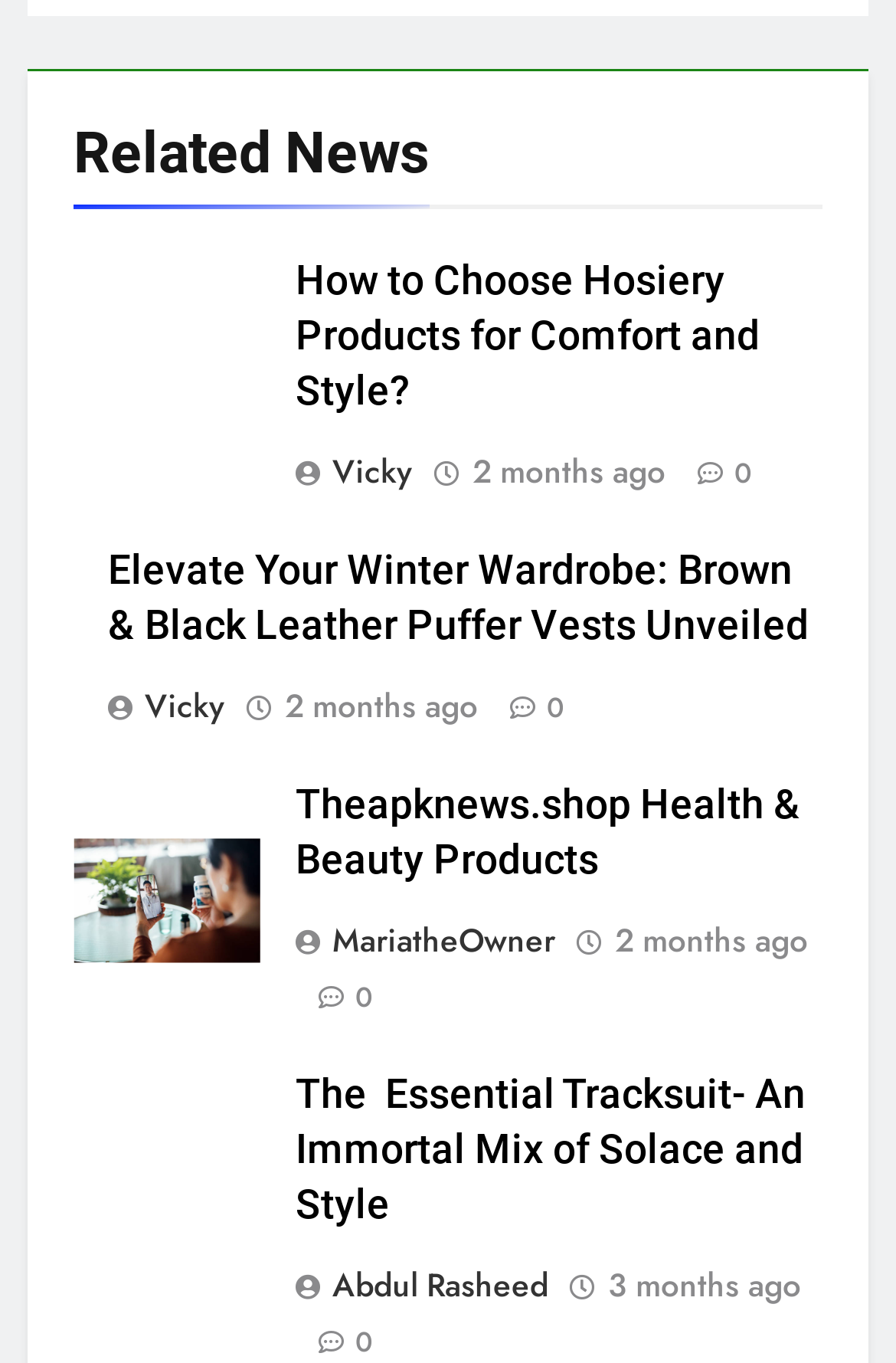Locate the bounding box coordinates of the clickable area needed to fulfill the instruction: "Check the article about the essential tracksuit".

[0.329, 0.786, 0.899, 0.9]